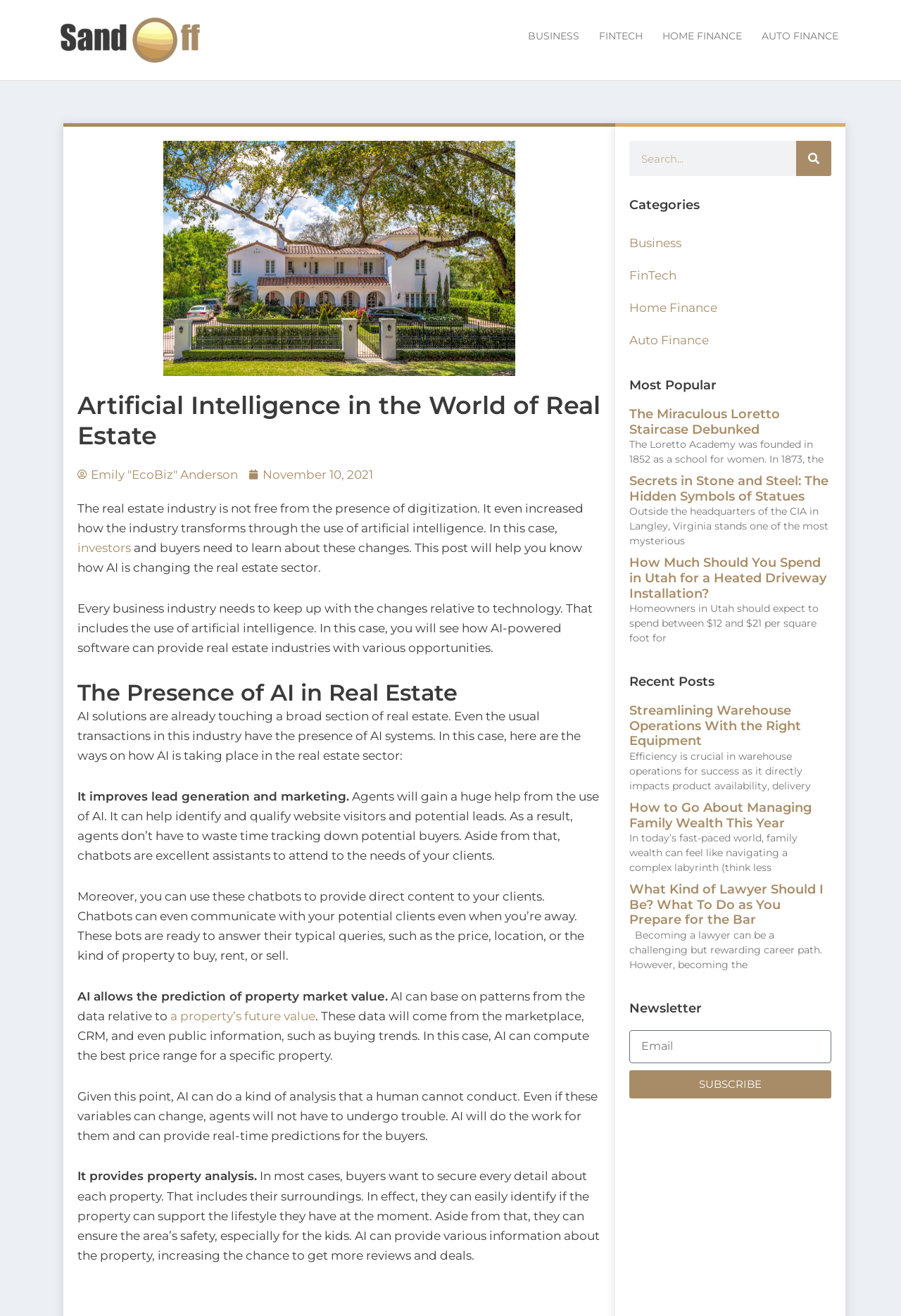Examine the screenshot and answer the question in as much detail as possible: What is the purpose of AI in real estate?

The purpose of AI in real estate is to improve lead generation and marketing, as mentioned in the article, AI solutions can help identify and qualify website visitors and potential leads, and even provide direct content to clients through chatbots.